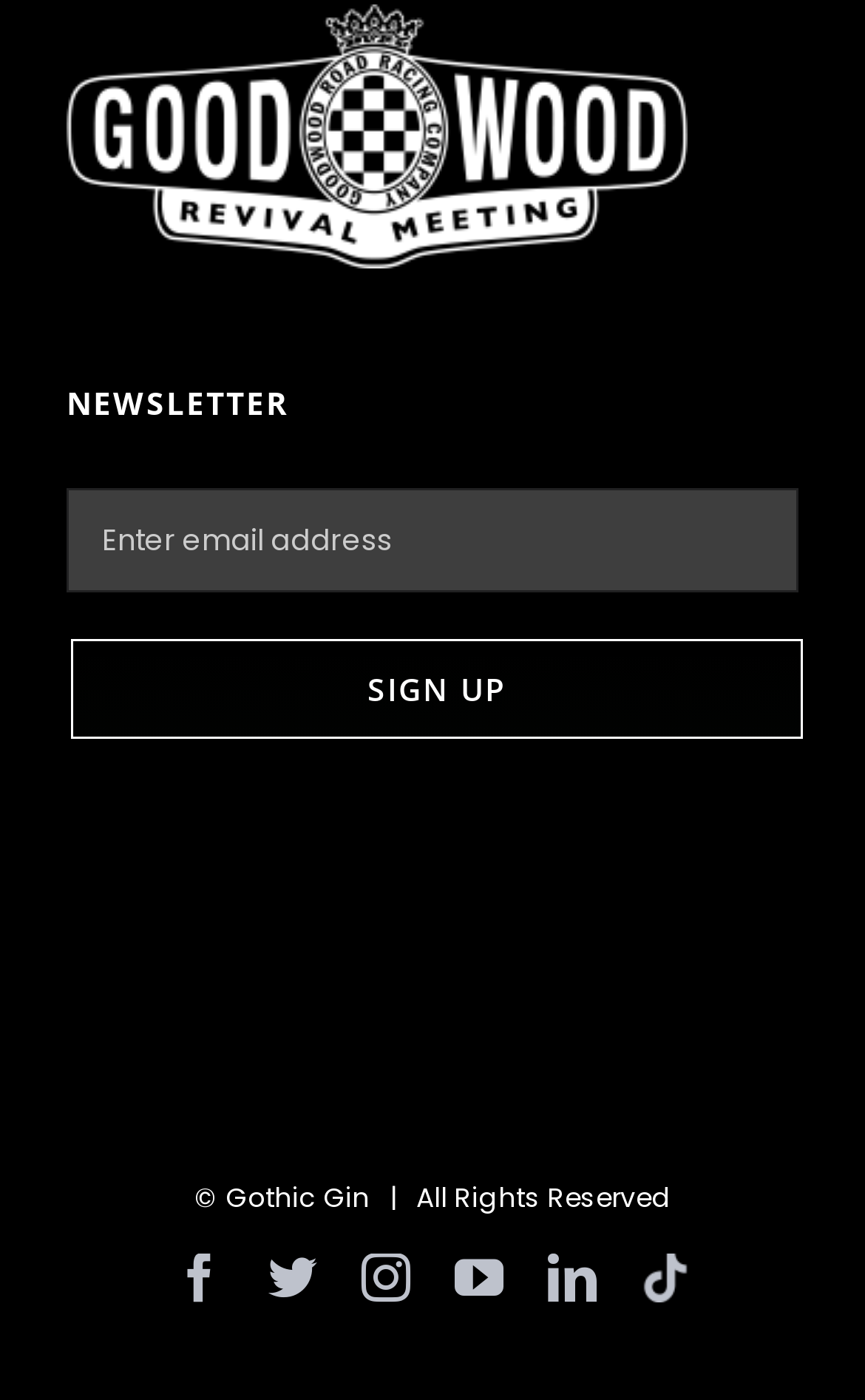Provide the bounding box coordinates in the format (top-left x, top-left y, bottom-right x, bottom-right y). All values are floating point numbers between 0 and 1. Determine the bounding box coordinate of the UI element described as: value="Sign Up"

[0.082, 0.457, 0.928, 0.528]